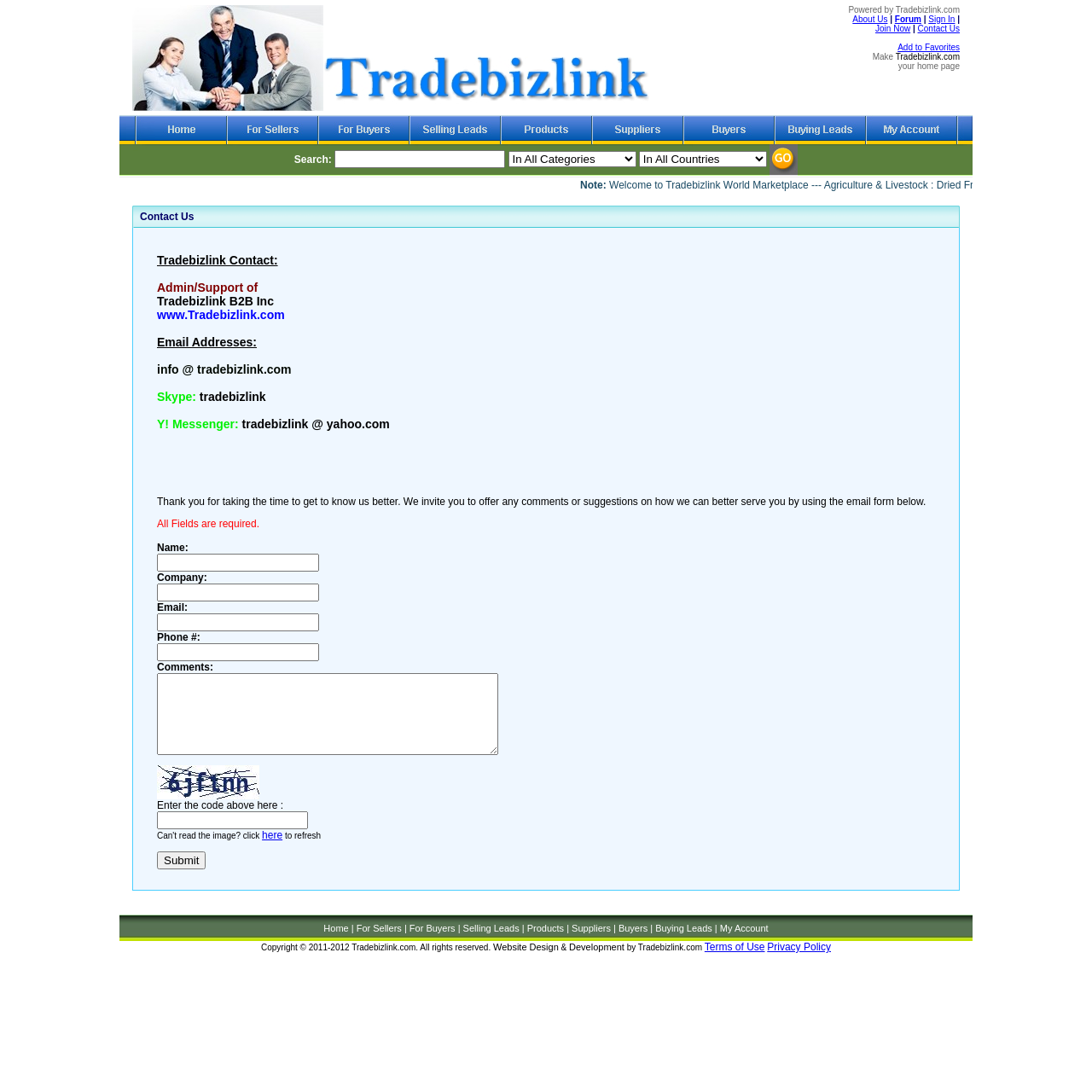What is the purpose of the email form?
Based on the screenshot, respond with a single word or phrase.

To offer comments or suggestions